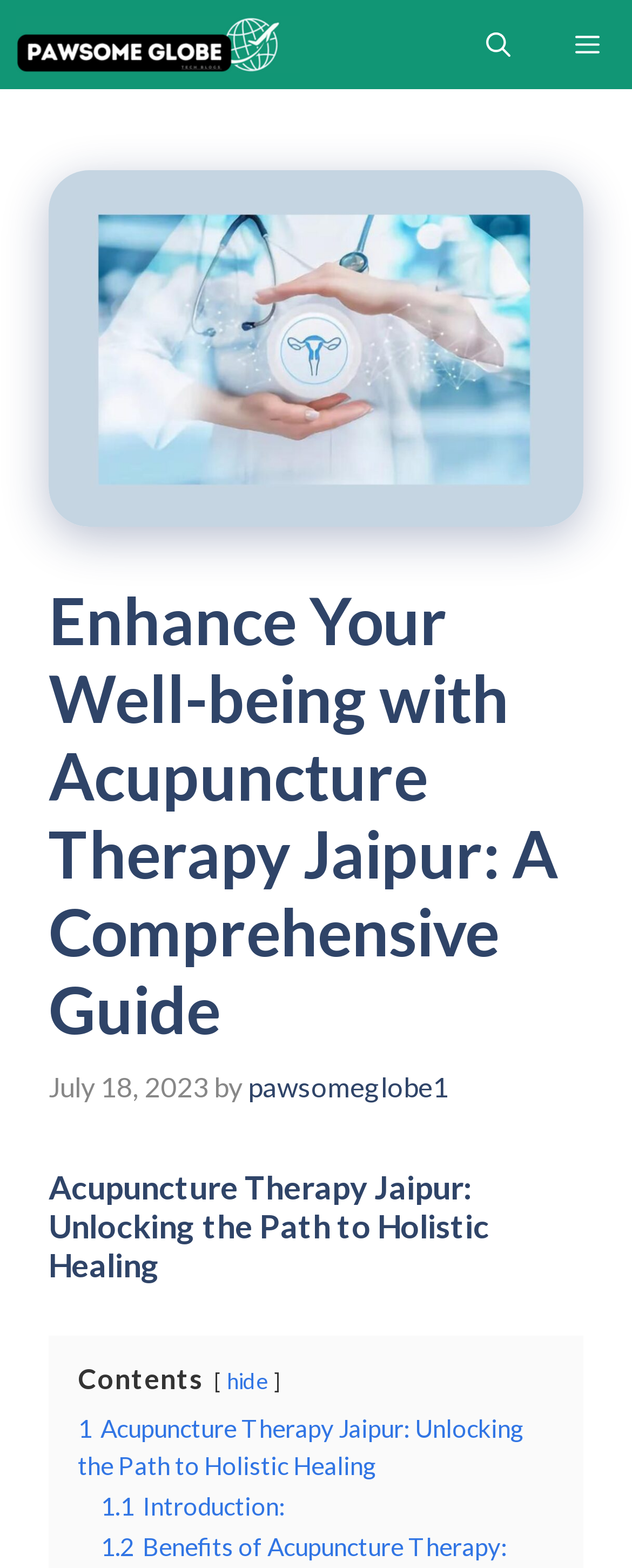Create an elaborate caption for the webpage.

The webpage is about acupuncture therapy in Jaipur at Kayawell. At the top, there is a navigation bar with a link to "Pawsome Globe" accompanied by an image, and a "Menu" button on the right side. Next to the "Menu" button, there is an "Open search" button with an image of acupuncture therapy near me.

Below the navigation bar, there is a header section with a heading that reads "Enhance Your Well-being with Acupuncture Therapy Jaipur: A Comprehensive Guide". The header section also includes a time stamp "July 18, 2023" and a link to "pawsomeglobe1". 

Under the header section, there is another heading that reads "Acupuncture Therapy Jaipur: Unlocking the Path to Holistic Healing". Below this heading, there is a table of contents with links to different sections, including "1 Acupuncture Therapy Jaipur: Unlocking the Path to Holistic Healing", "1.1 Introduction:", and "1.2 Benefits of Acupuncture Therapy:".